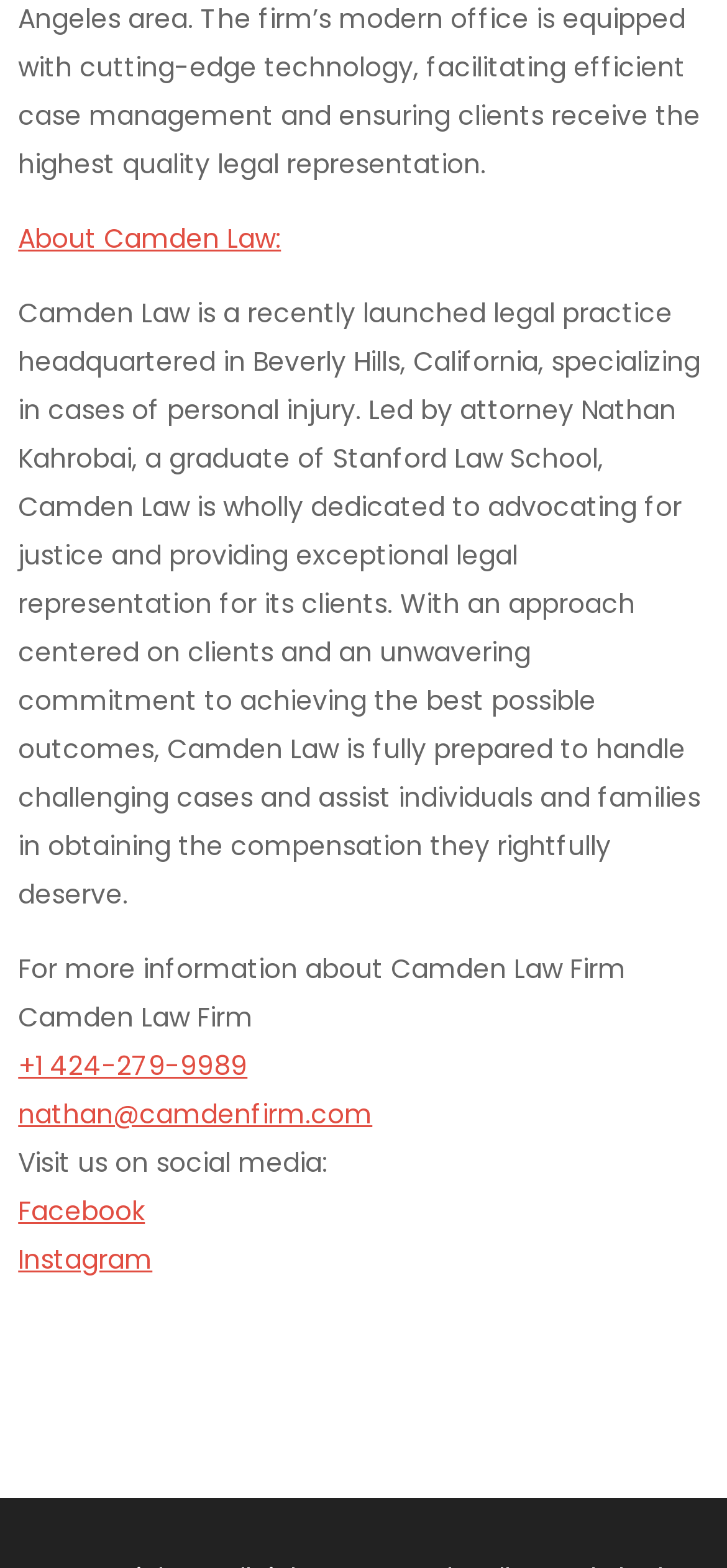With reference to the image, please provide a detailed answer to the following question: Where is Camden Law headquartered?

The StaticText element describing Camden Law mentions that it is headquartered in Beverly Hills, California, which is a location in the United States.